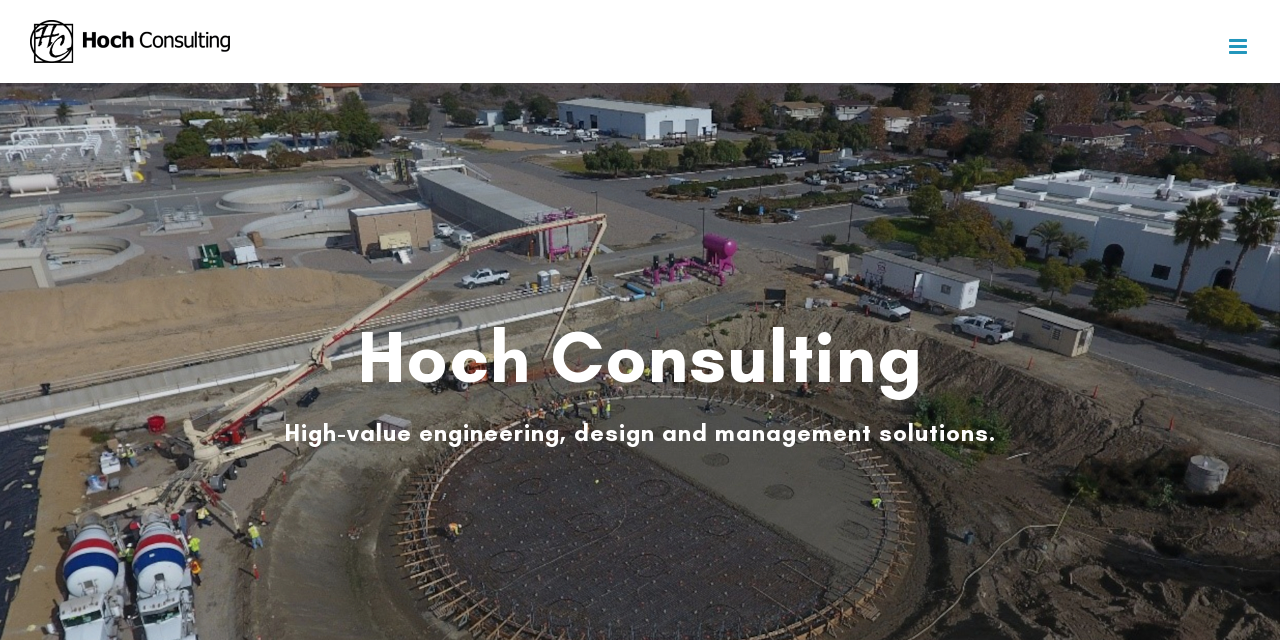Identify the bounding box for the given UI element using the description provided. Coordinates should be in the format (top-left x, top-left y, bottom-right x, bottom-right y) and must be between 0 and 1. Here is the description: aria-label="Toggle mobile menu"

[0.96, 0.056, 0.977, 0.089]